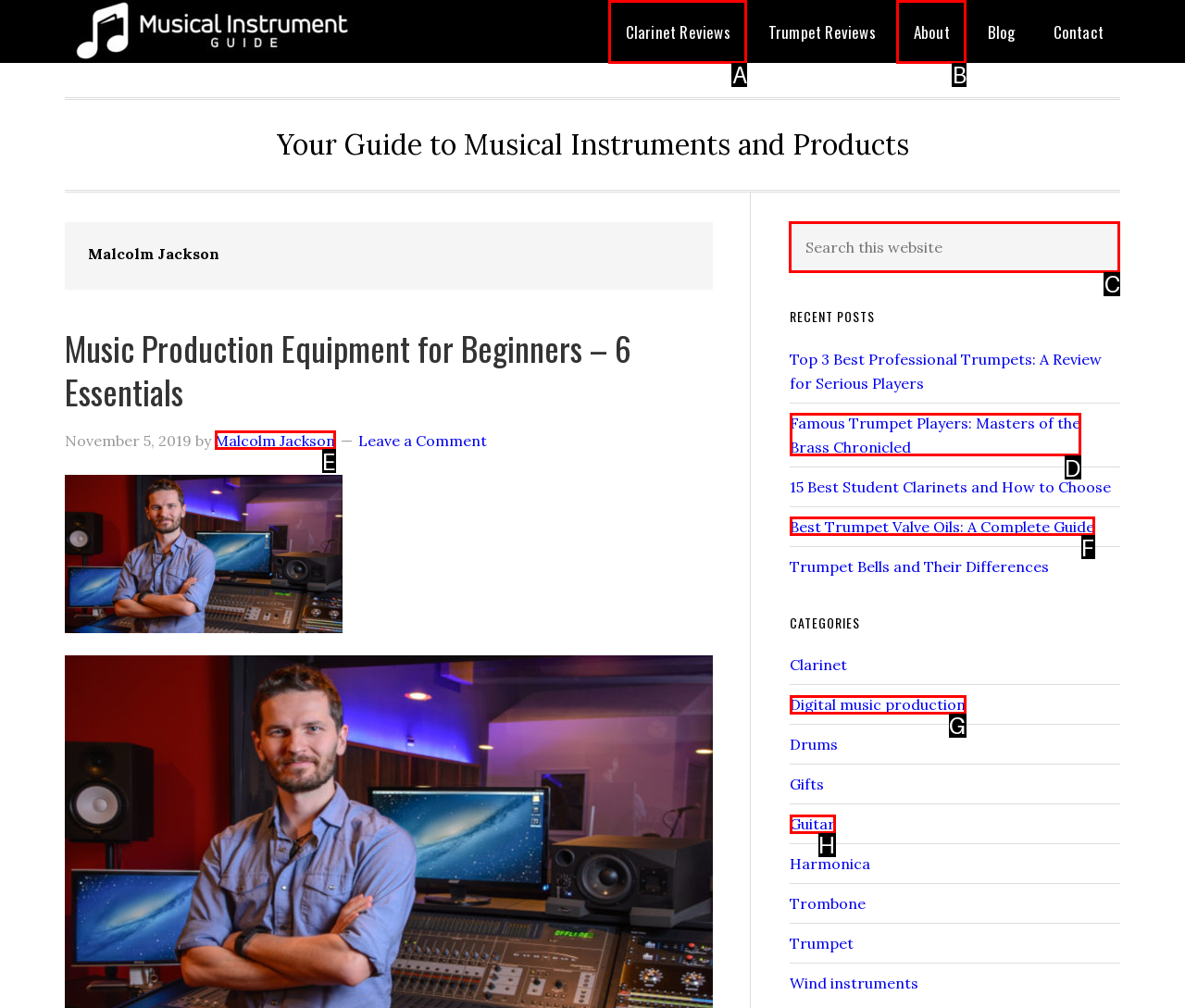Identify which lettered option completes the task: Click the 'CONTACT US' link. Provide the letter of the correct choice.

None